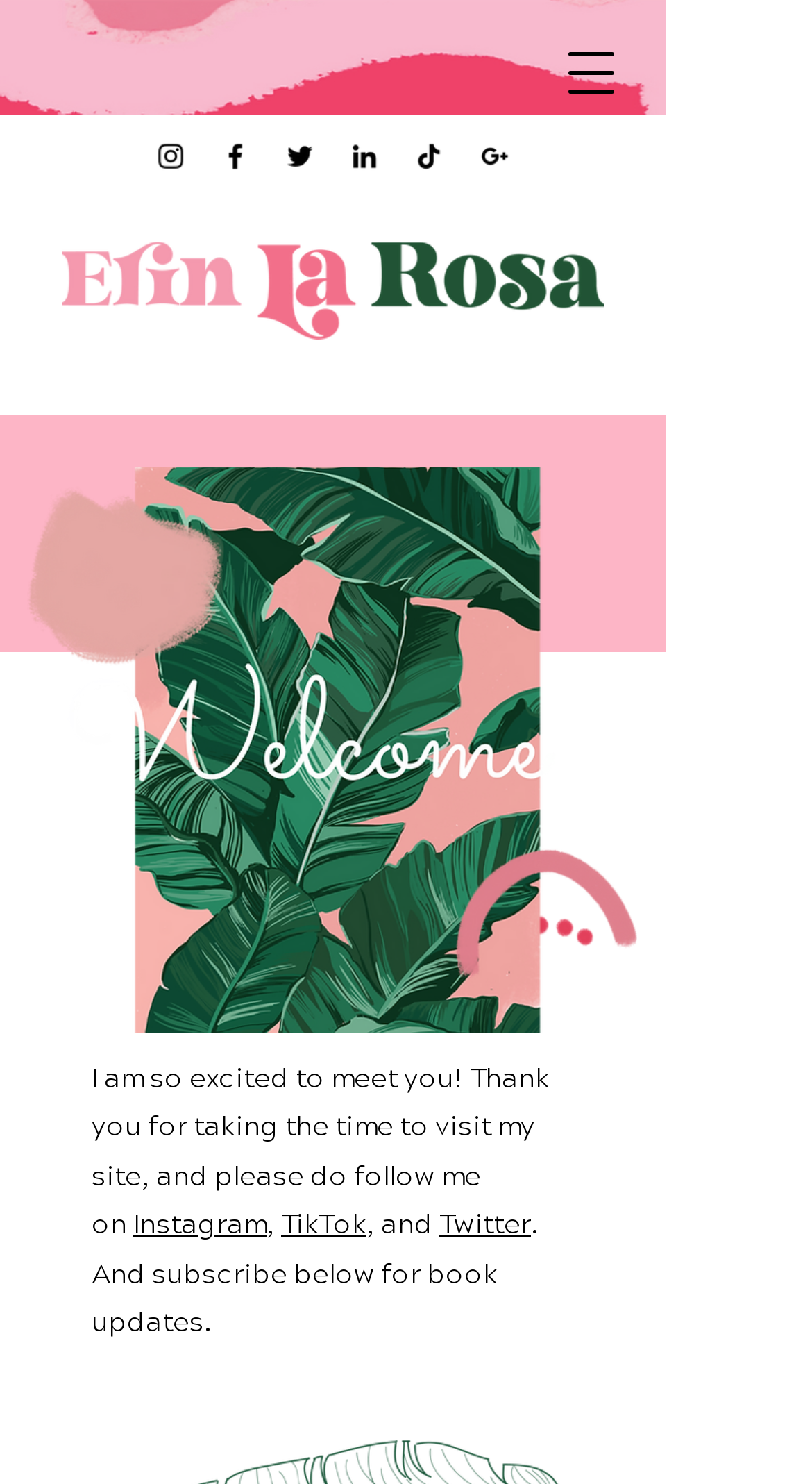Find the bounding box coordinates for the element described here: "aria-label="google plus-01"".

[0.587, 0.094, 0.628, 0.117]